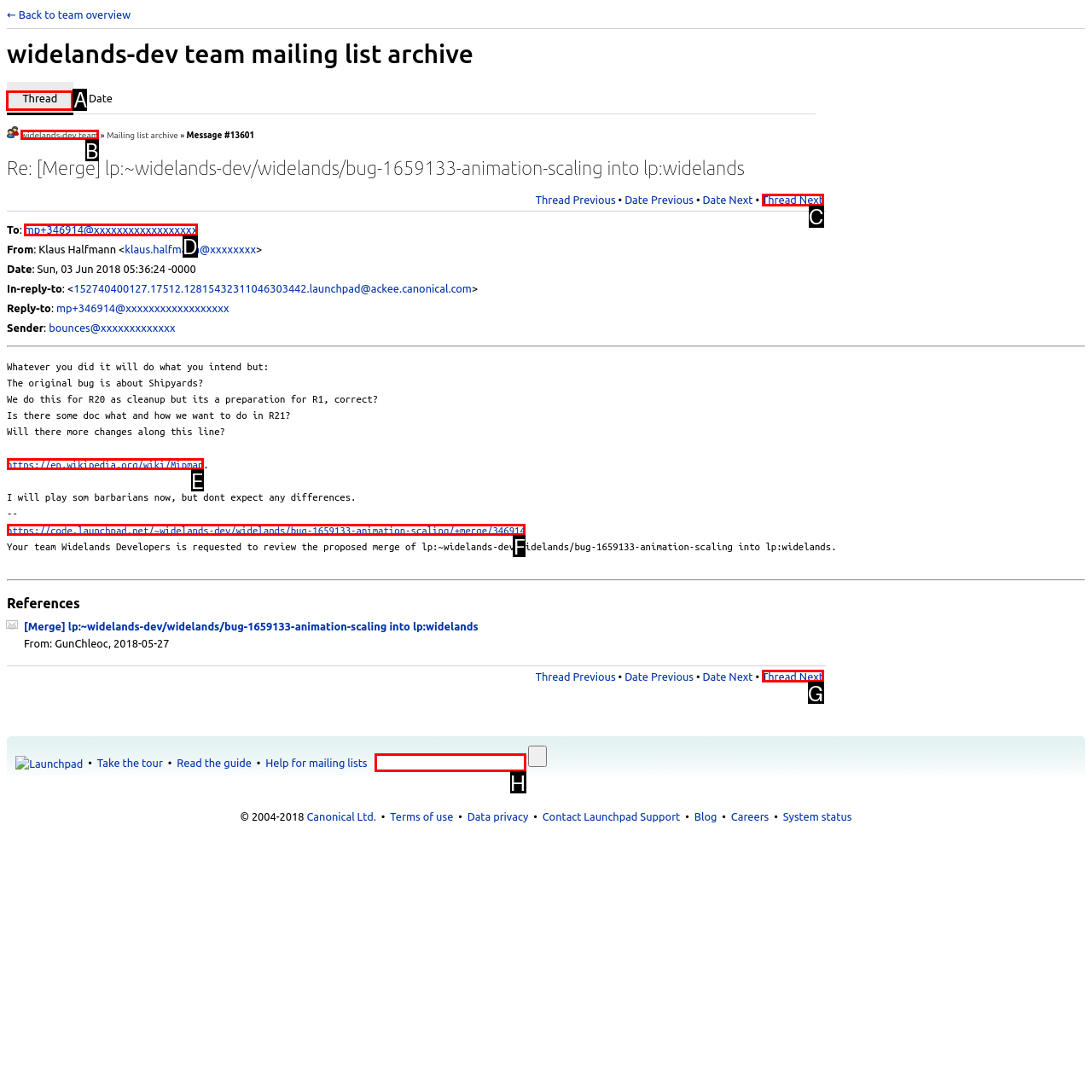Show which HTML element I need to click to perform this task: View messages by thread Answer with the letter of the correct choice.

A